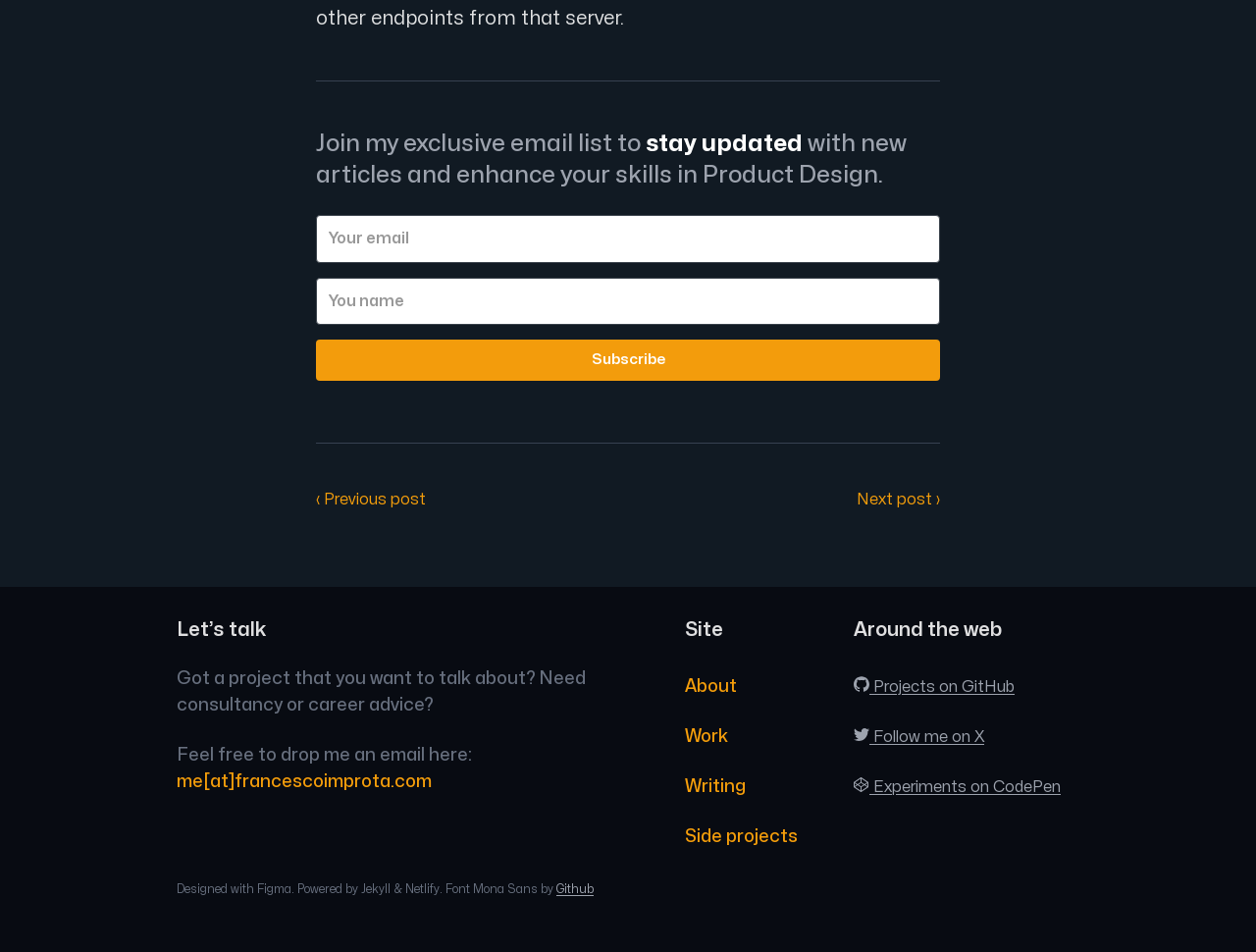What is the purpose of the email list?
Carefully examine the image and provide a detailed answer to the question.

The purpose of the email list can be inferred from the text 'Join my exclusive email list to stay updated with new articles and enhance your skills in Product Design.' which suggests that the email list is used to receive updates on new articles and improve skills in Product Design.